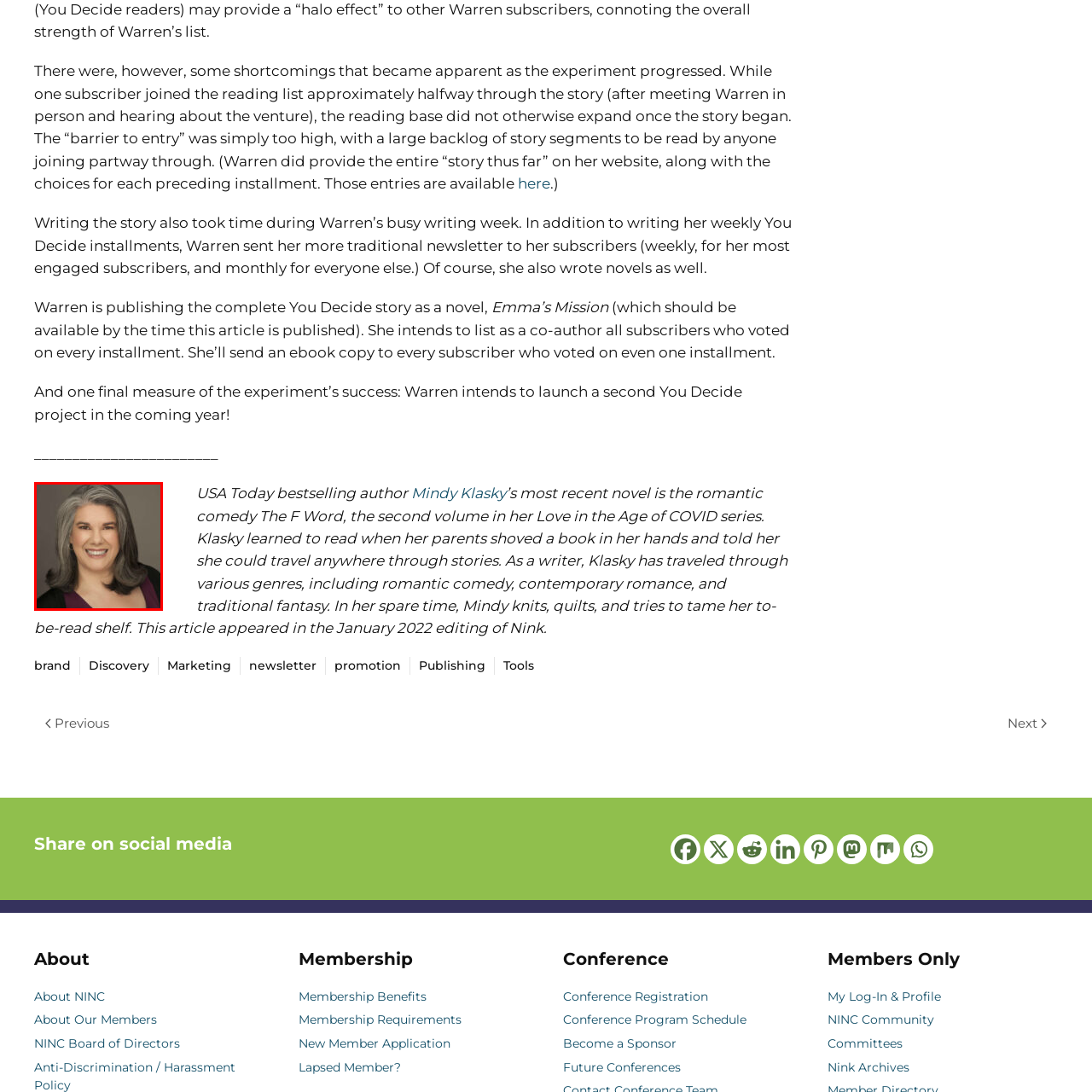What is the author's notable work?
View the image encased in the red bounding box and respond with a detailed answer informed by the visual information.

According to the caption, the author is known for her romantic comedy, 'The F Word', which is part of her 'Love in the Age of COVID' series, indicating that 'The F Word' is one of her notable works.